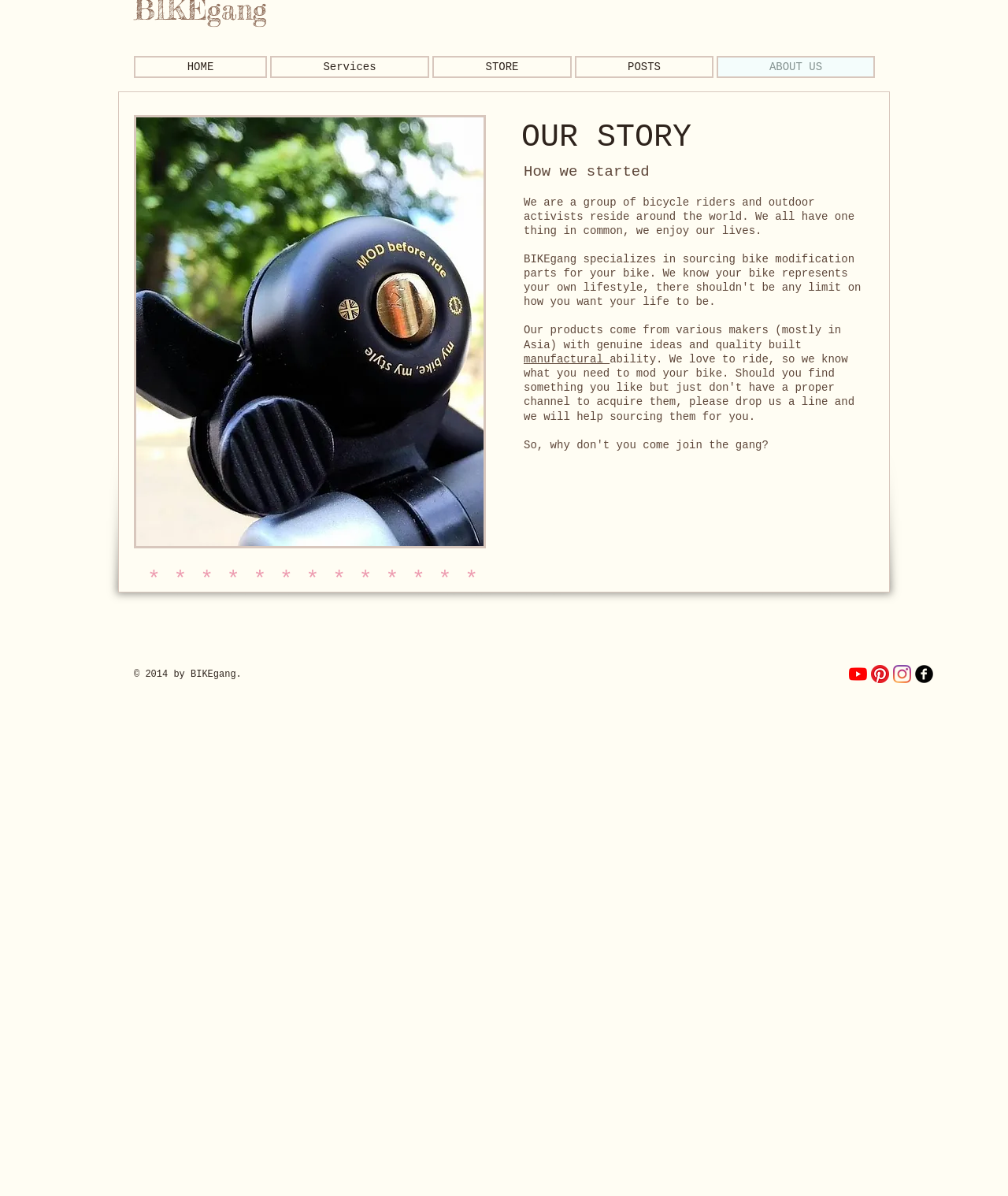Please identify the bounding box coordinates of the element's region that should be clicked to execute the following instruction: "visit our YouTube channel". The bounding box coordinates must be four float numbers between 0 and 1, i.e., [left, top, right, bottom].

[0.842, 0.556, 0.86, 0.571]